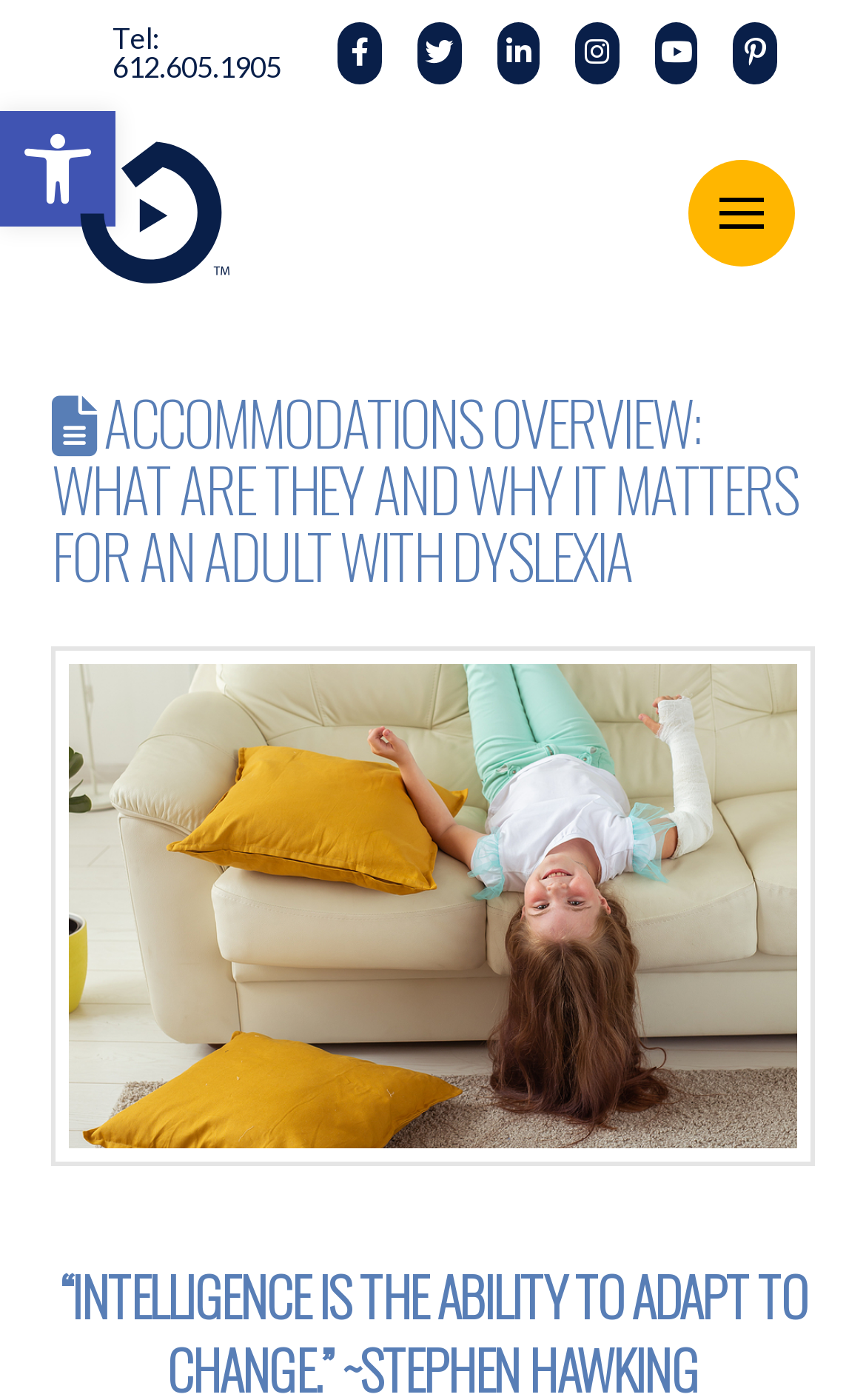What is the main topic of the page?
Refer to the screenshot and answer in one word or phrase.

Accommodations for dyslexia